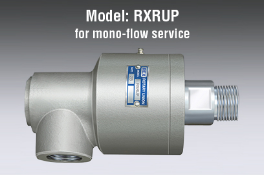What is the purpose of the RXRUP model?
Please answer the question as detailed as possible based on the image.

The caption states that the RXRUP model is designed for 'mono-flow service applications' and is 'engineered to deliver optimal performance in industrial settings', implying that its purpose is to facilitate efficient fluid transfer.